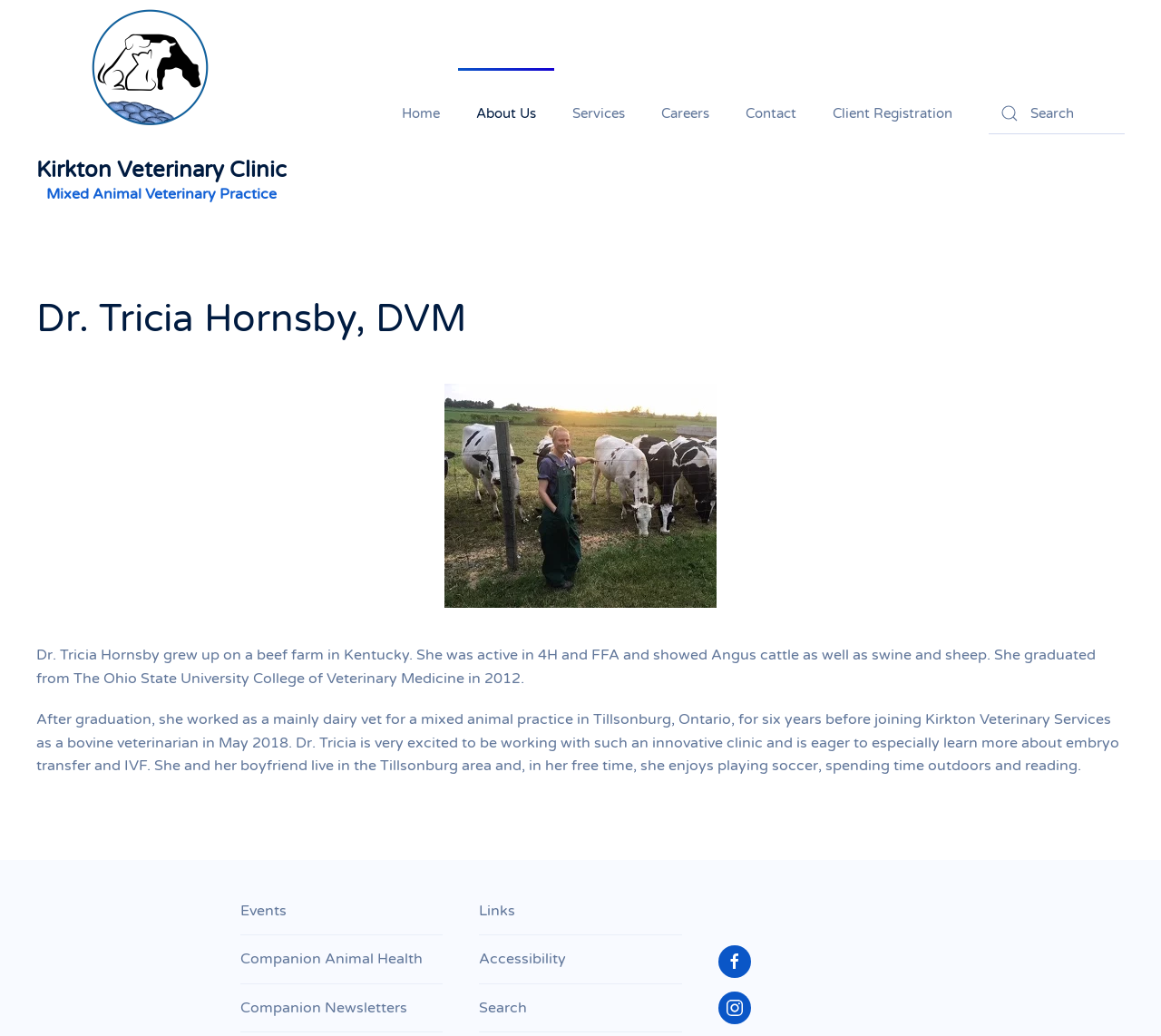How many buttons are in the navigation menu?
Please provide a detailed and thorough answer to the question.

The navigation menu contains buttons labeled 'About Us', 'Services', 'Careers', and 'Contact', which can be found by examining the button elements with the hasPopup: menu property.